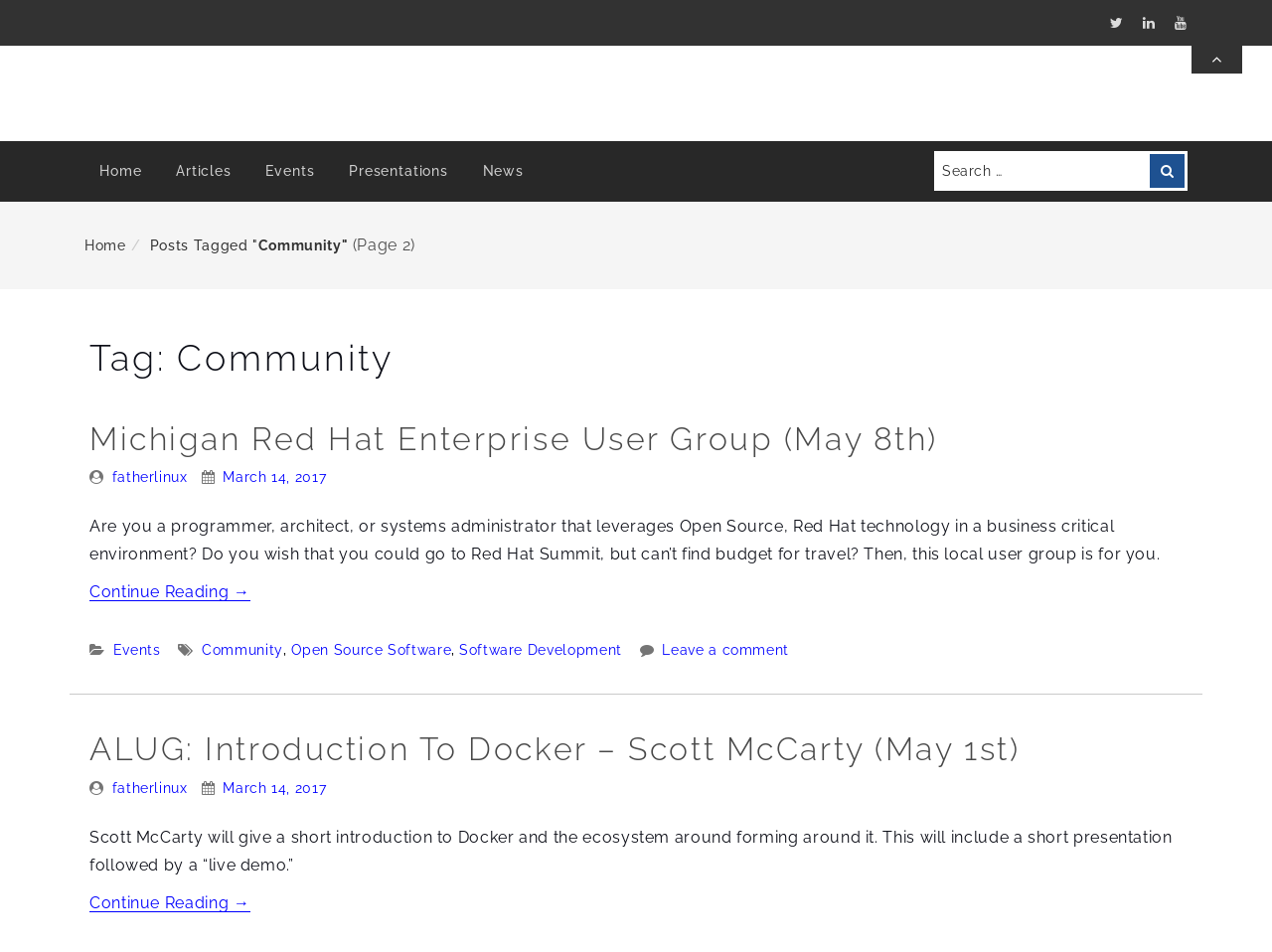Provide the bounding box coordinates of the HTML element described by the text: "Software Development".

[0.361, 0.671, 0.489, 0.696]